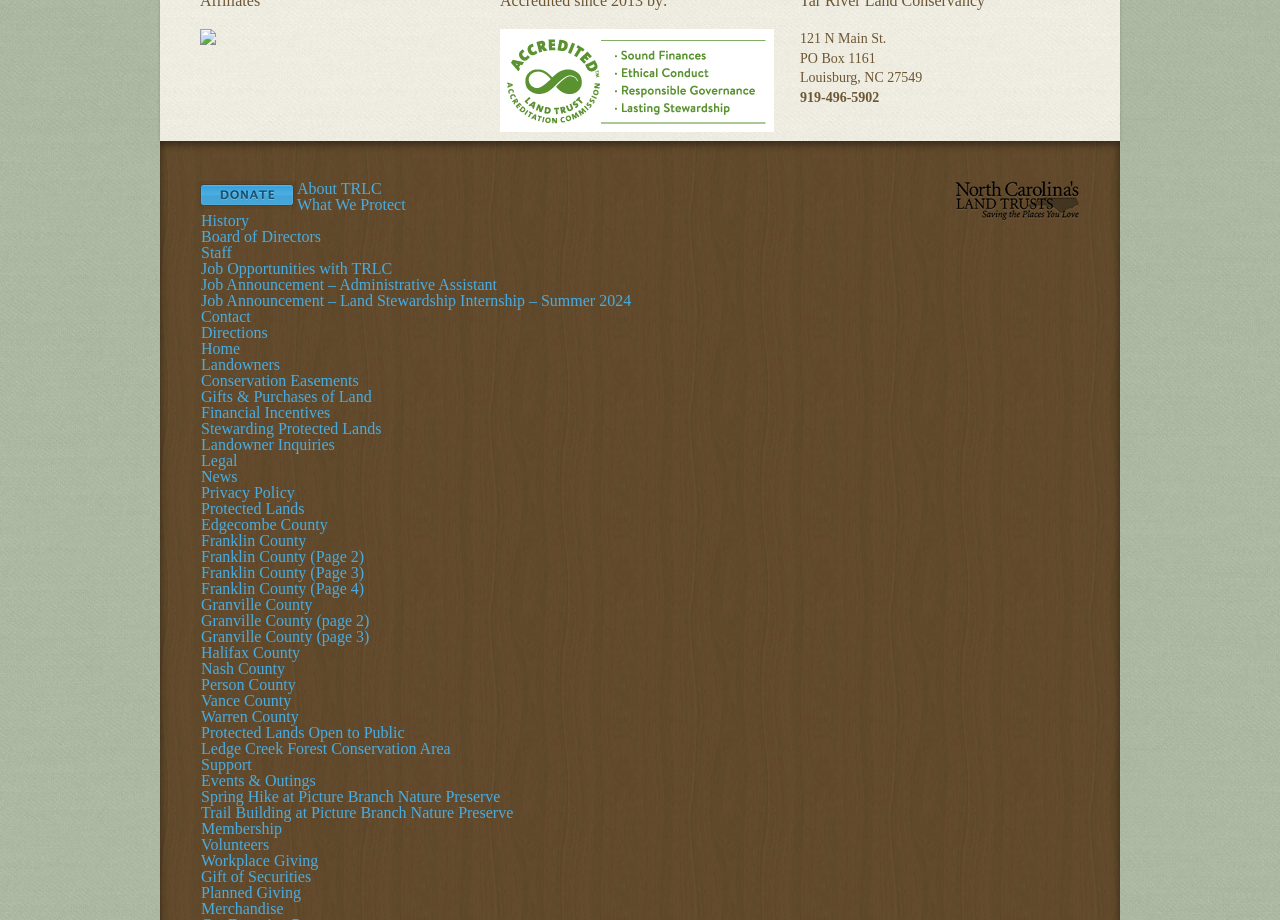What is the address of TRLC?
Please provide a single word or phrase answer based on the image.

121 N Main St.